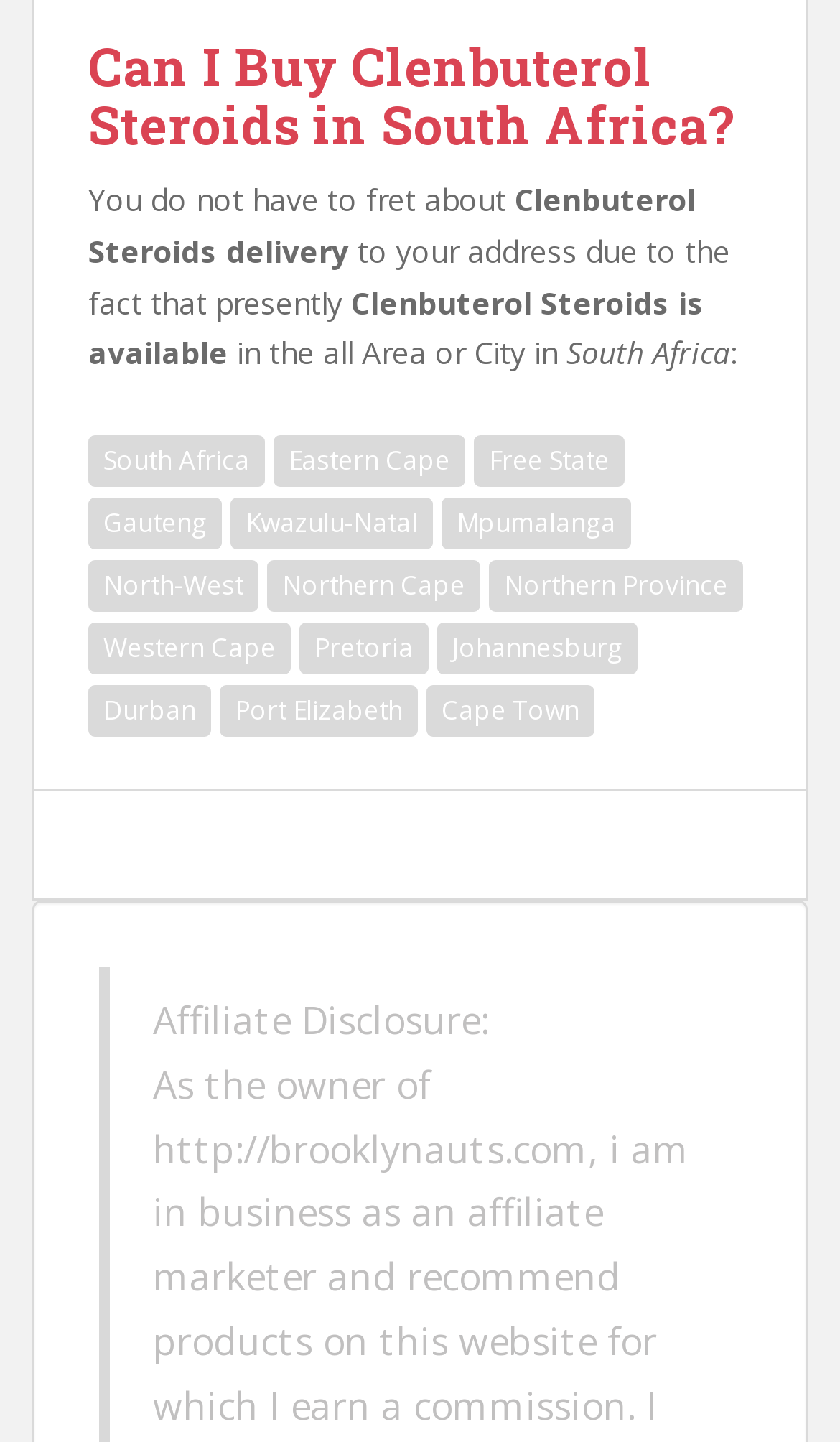Respond to the question below with a single word or phrase: What is the purpose of the Affiliate Disclosure?

To disclose affiliation